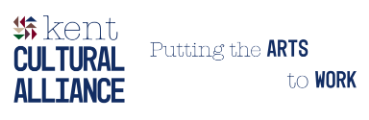What is the mission of the organization?
Using the image, provide a detailed and thorough answer to the question.

The phrase 'Putting the ARTS to WORK' below the main title of the logo emphasizes the organization's mission to support and promote the arts within the community.